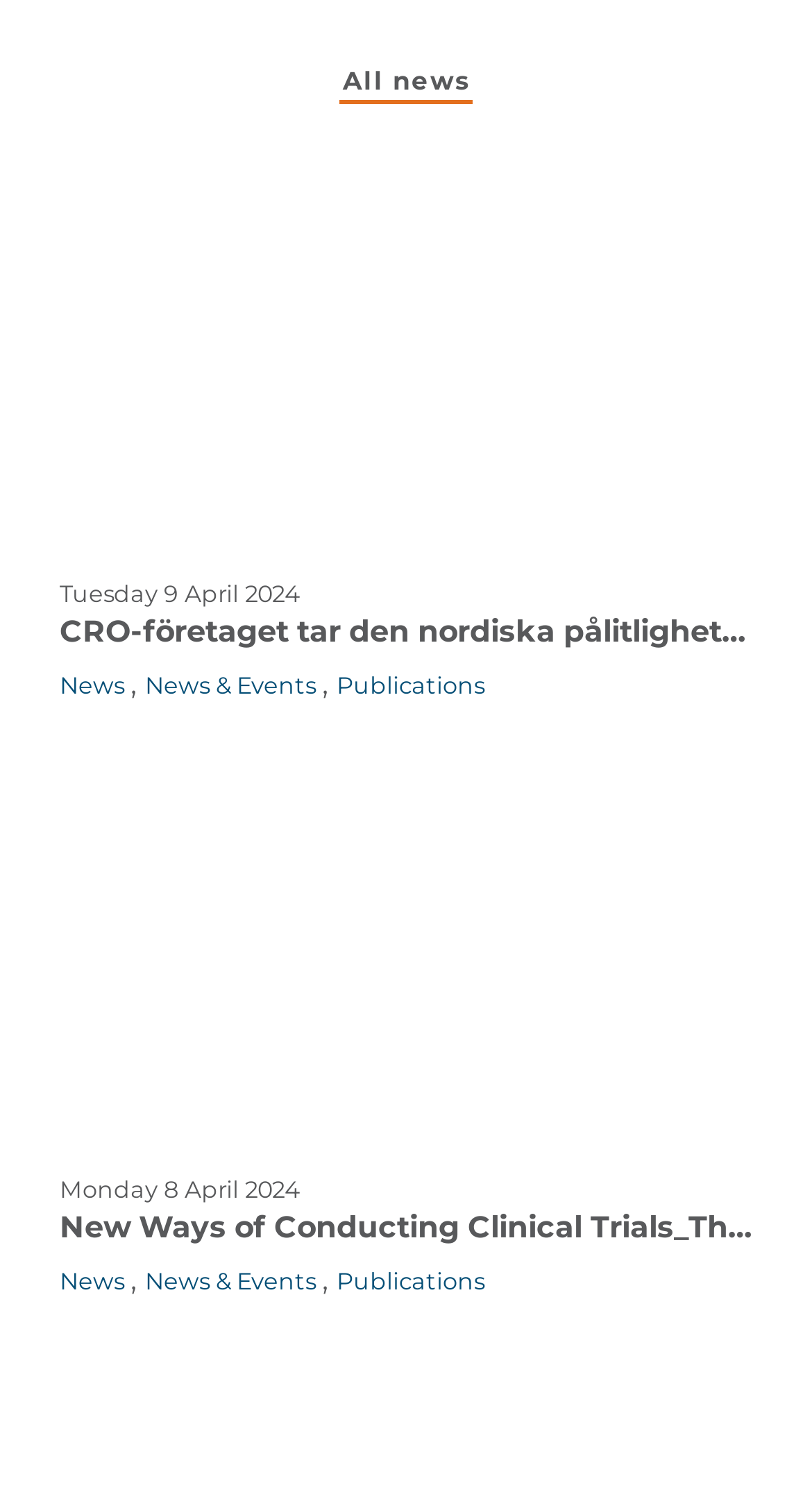Respond to the question below with a single word or phrase:
Who is the author of the first news article?

Sissel Lønning Andresen